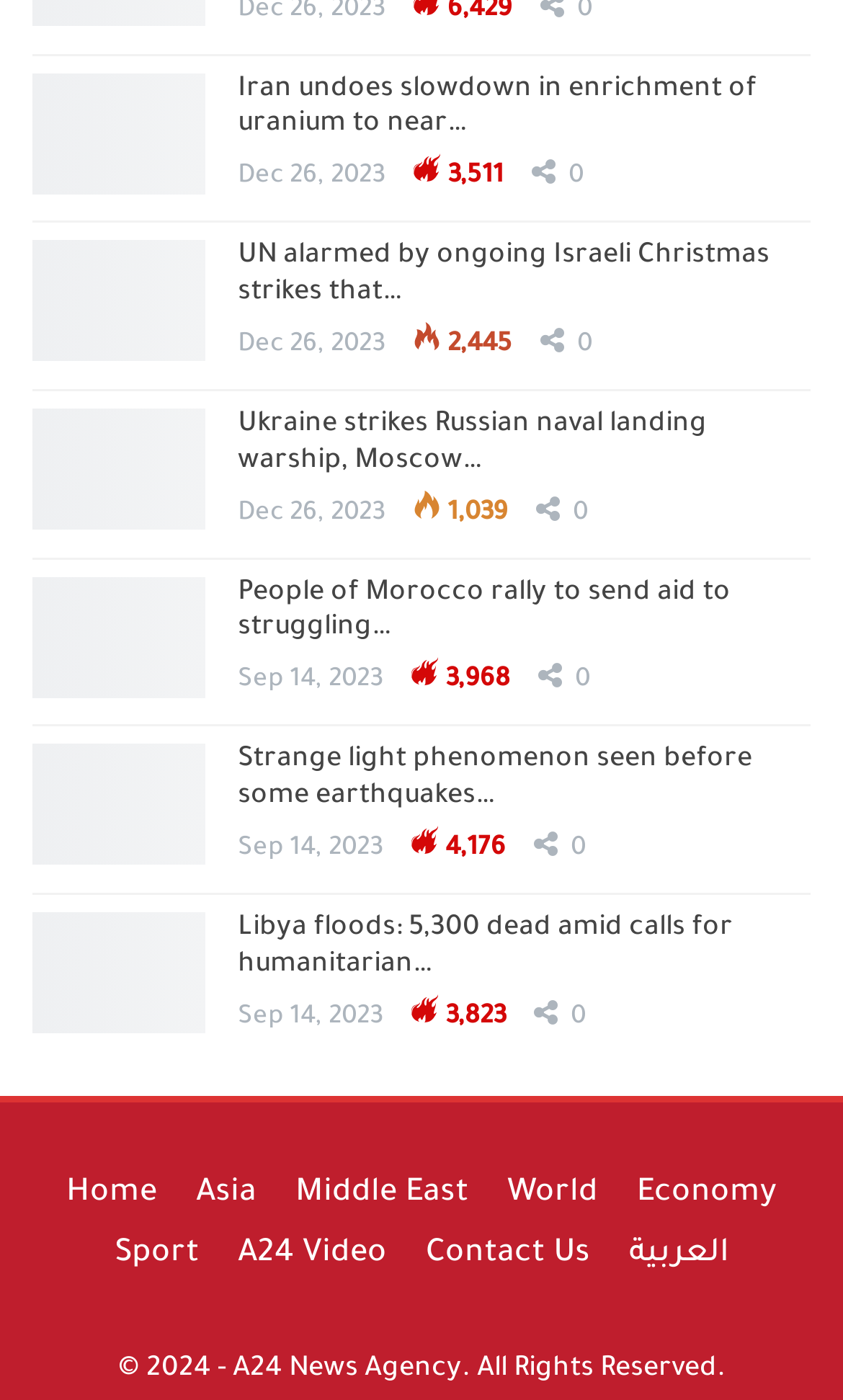What is the date of the news about Iran's uranium enrichment?
By examining the image, provide a one-word or phrase answer.

Dec 26, 2023